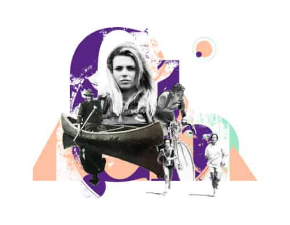What is the female athlete depicted doing?
Analyze the screenshot and provide a detailed answer to the question.

The female athlete is depicted running because the caption mentions a determined female runner, emphasizing endurance and speed.